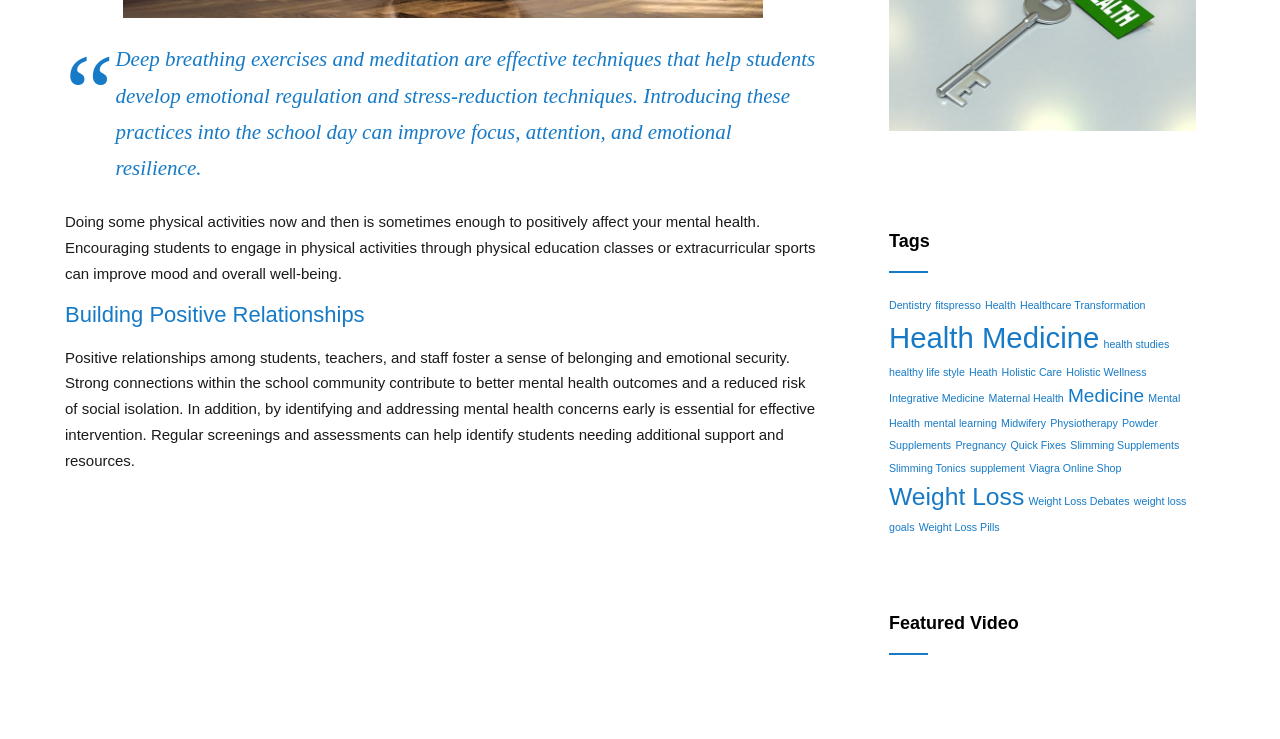Please answer the following question using a single word or phrase: 
What is the purpose of regular screenings and assessments?

To identify students needing additional support